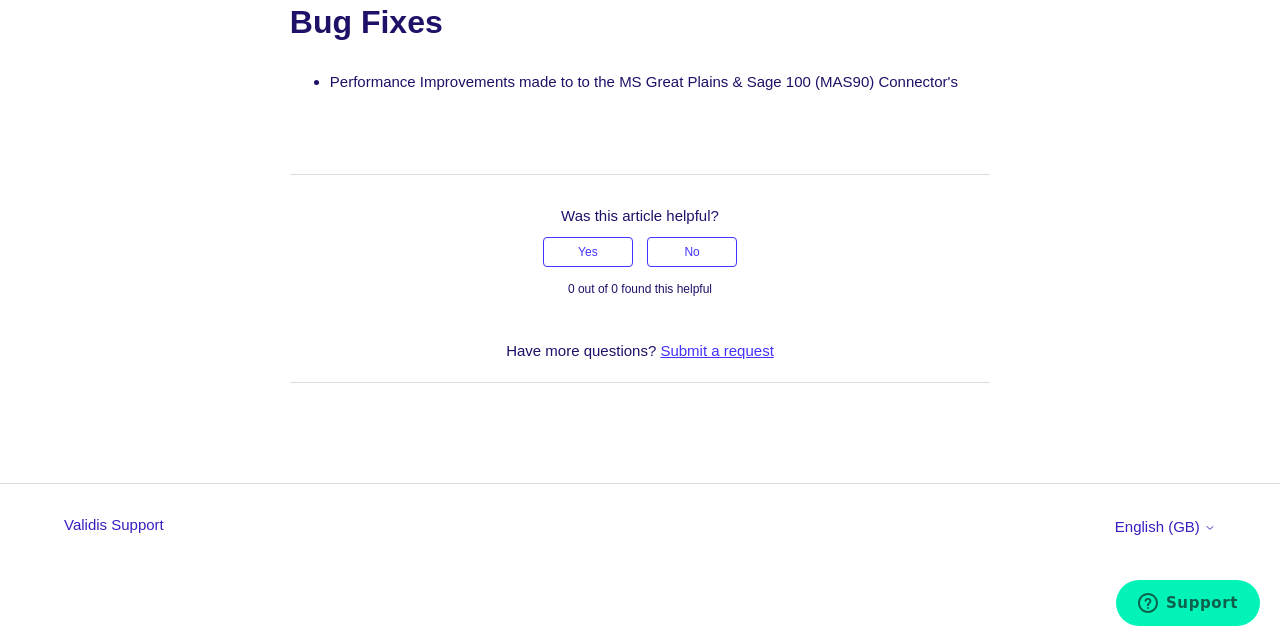Provide the bounding box coordinates of the HTML element described as: "Yes". The bounding box coordinates should be four float numbers between 0 and 1, i.e., [left, top, right, bottom].

[0.424, 0.371, 0.494, 0.418]